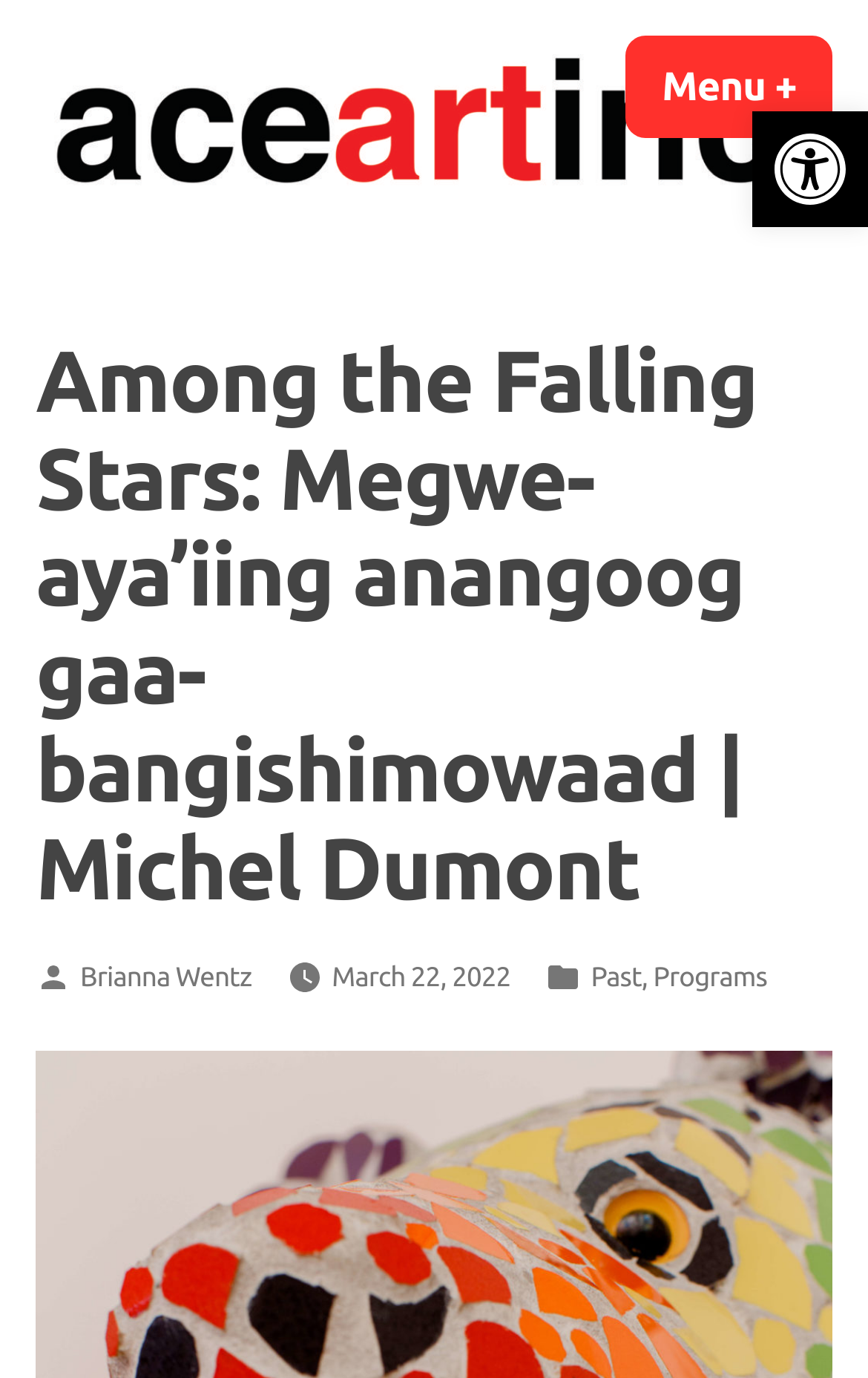Please determine and provide the text content of the webpage's heading.

Among the Falling Stars: Megwe-aya’iing anangoog gaa-bangishimowaad | Michel Dumont